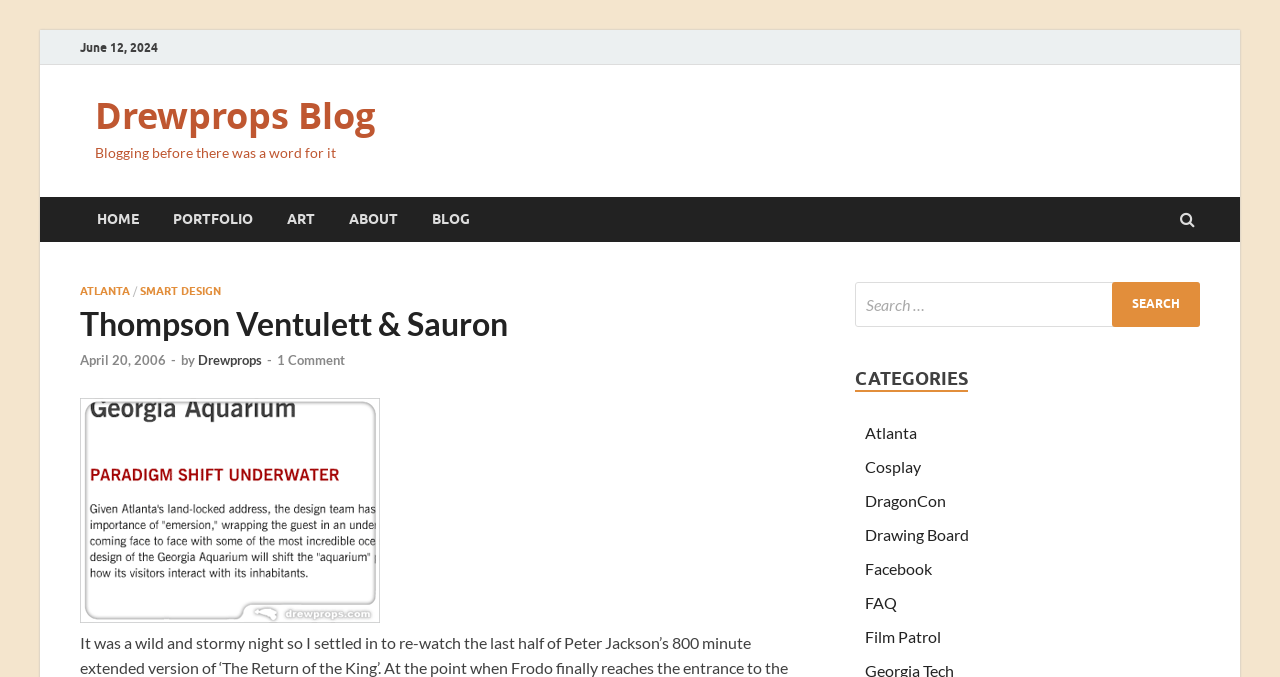Is the search box located below the navigation links?
Can you provide a detailed and comprehensive answer to the question?

I compared the y-coordinates of the navigation links and the search box. The navigation links have y-coordinates around 0.291, and the search box has a y-coordinate of 0.416, which is higher than the navigation links. Therefore, the search box is located below the navigation links.